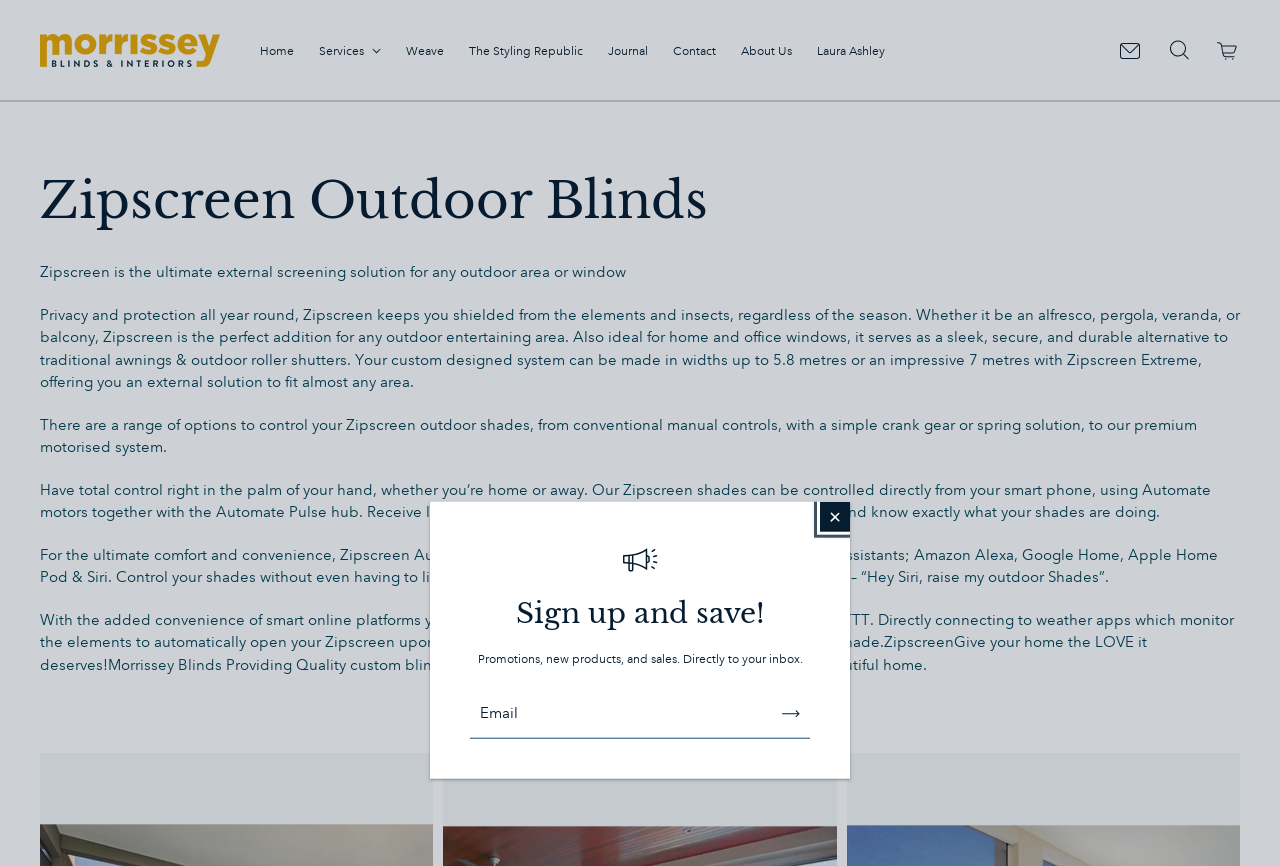Determine the bounding box coordinates for the area that should be clicked to carry out the following instruction: "Subscribe to the newsletter".

[0.611, 0.795, 0.625, 0.853]